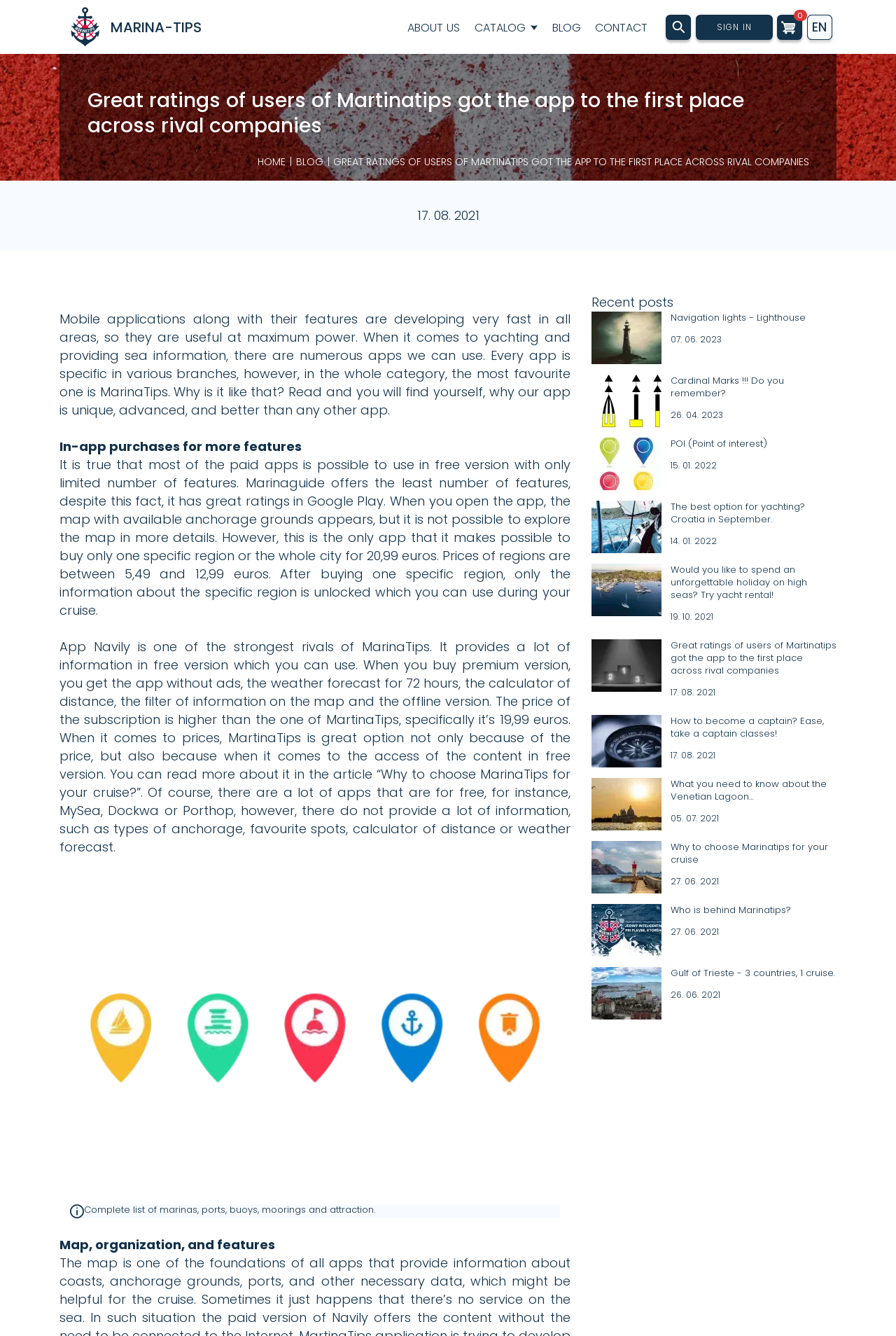What is the purpose of the MarinaTips app?
Refer to the image and provide a thorough answer to the question.

By analyzing the content of the webpage, I found that the app provides information about marinas, ports, buoys, moorings, and attractions, which suggests that its purpose is related to yachting and sea information.